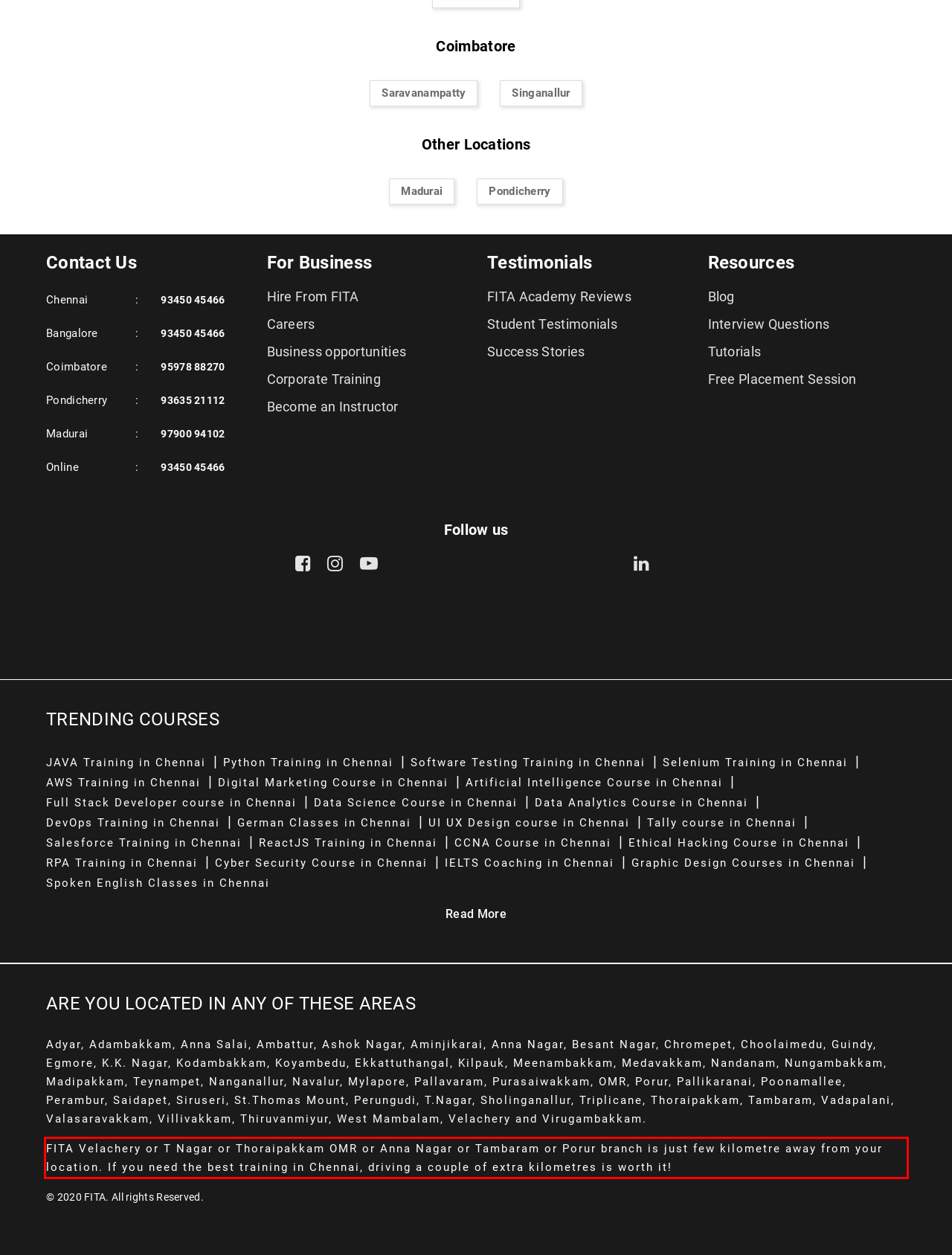Identify the text inside the red bounding box on the provided webpage screenshot by performing OCR.

FITA Velachery or T Nagar or Thoraipakkam OMR or Anna Nagar or Tambaram or Porur branch is just few kilometre away from your location. If you need the best training in Chennai, driving a couple of extra kilometres is worth it!